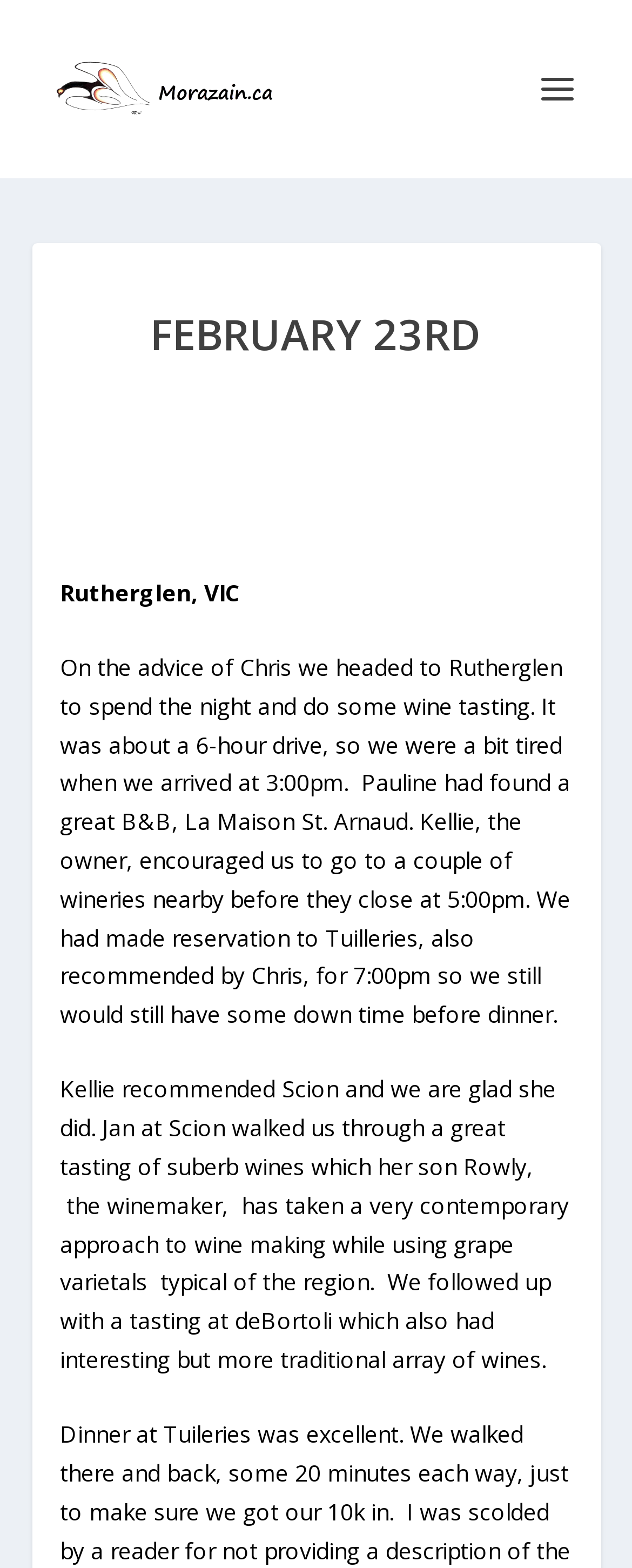What is the name of the winemaker at Scion? Observe the screenshot and provide a one-word or short phrase answer.

Rowly